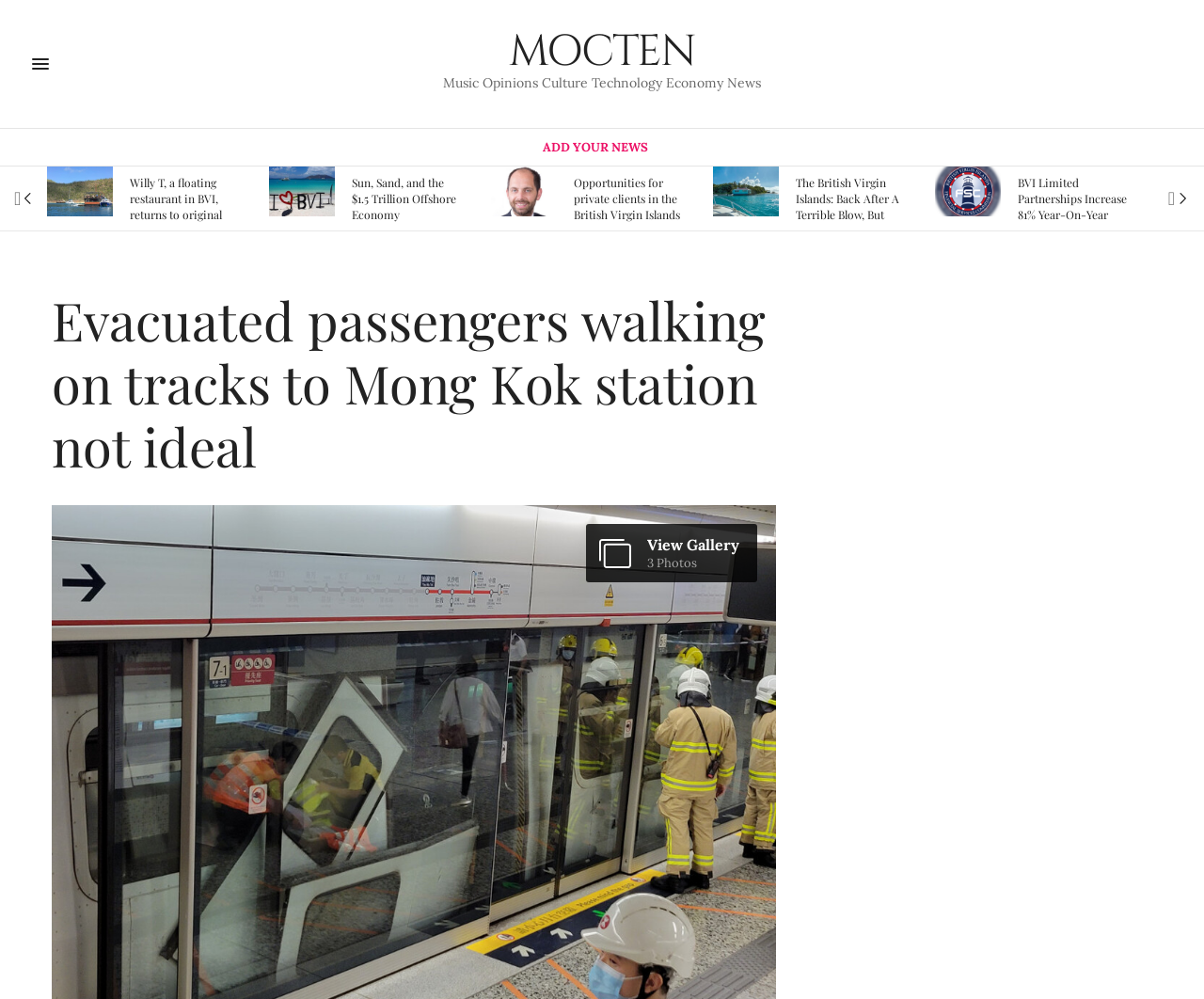Create an in-depth description of the webpage, covering main sections.

The webpage appears to be a news article page with multiple sections. At the top, there is a header section with links to "MOCTEN" and "ADD YOUR NEWS" on the right side, accompanied by a button with an icon. Below the header, there are four articles with figures and headings, each describing a different news story. The articles are arranged horizontally, with the first article on the left and the fourth article on the right.

The first article has a heading "Opportunities for private clients in the British Virgin Islands" and a figure above it. The second article has a heading "The British Virgin Islands: Back After A Terrible Blow, But Better Than Ever" and a figure above it. The third article has a heading "BVI Limited Partnerships Increase 81% Year-On-Year" and a figure above it. The fourth article has a heading "Nervous Hong Kong Millionaires Are Moving Their Cash to Singapore" and a figure above it.

Below the articles, there is a section with a heading "Evacuated passengers walking on tracks to Mong Kok station not ideal" and a link to "View Gallery 3 Photos" on the right side, accompanied by a small image. At the bottom right corner, there is a button with an icon.

On the left side of the page, there is a link to an empty page, and on the right side, there is a hidden link to "Hong Kong left me wonton more".